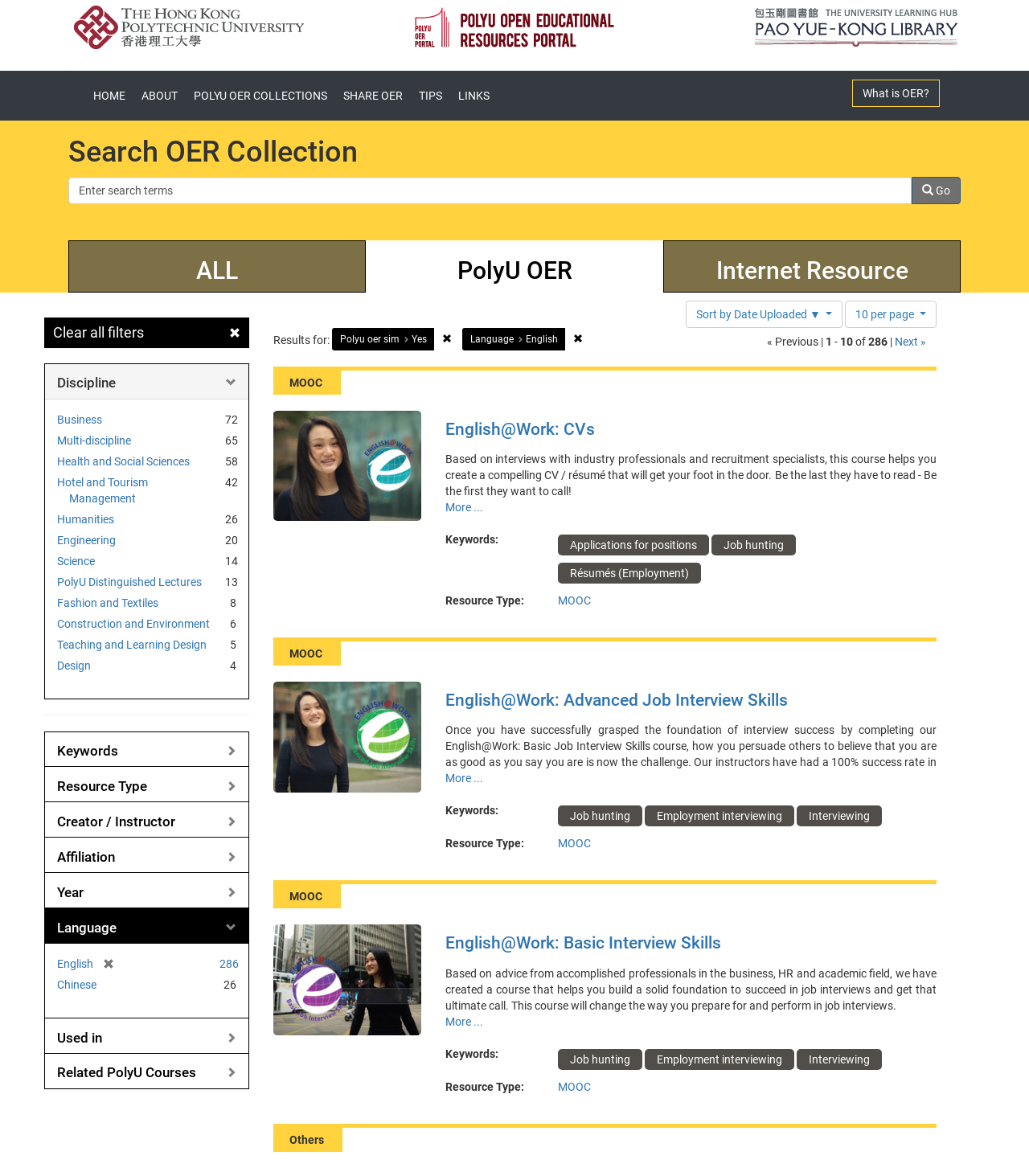Using the given element description, provide the bounding box coordinates (top-left x, top-left y, bottom-right x, bottom-right y) for the corresponding UI element in the screenshot: Applications for positions

[0.542, 0.454, 0.689, 0.472]